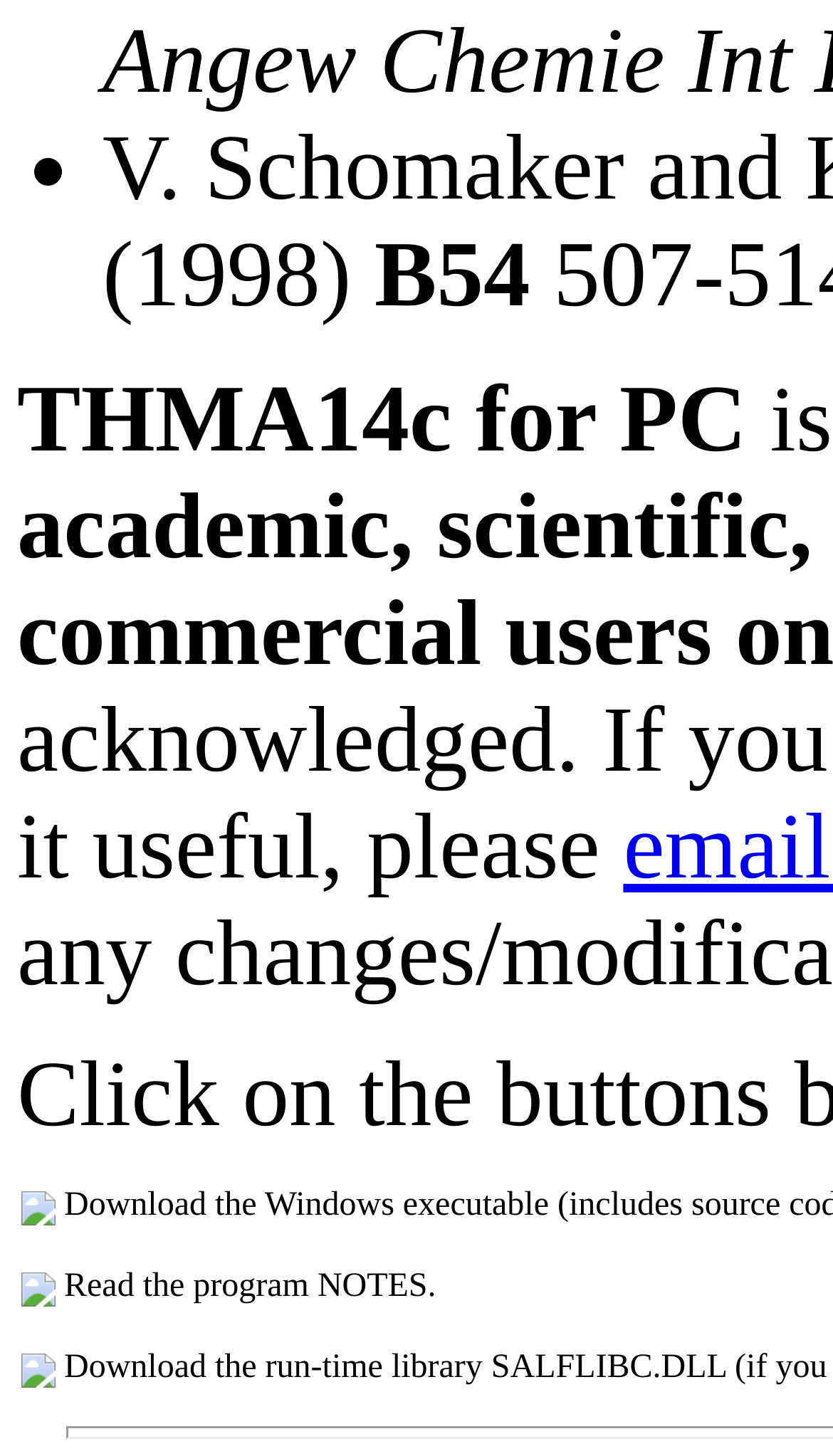How many links are there in the table?
Using the visual information, answer the question in a single word or phrase.

3